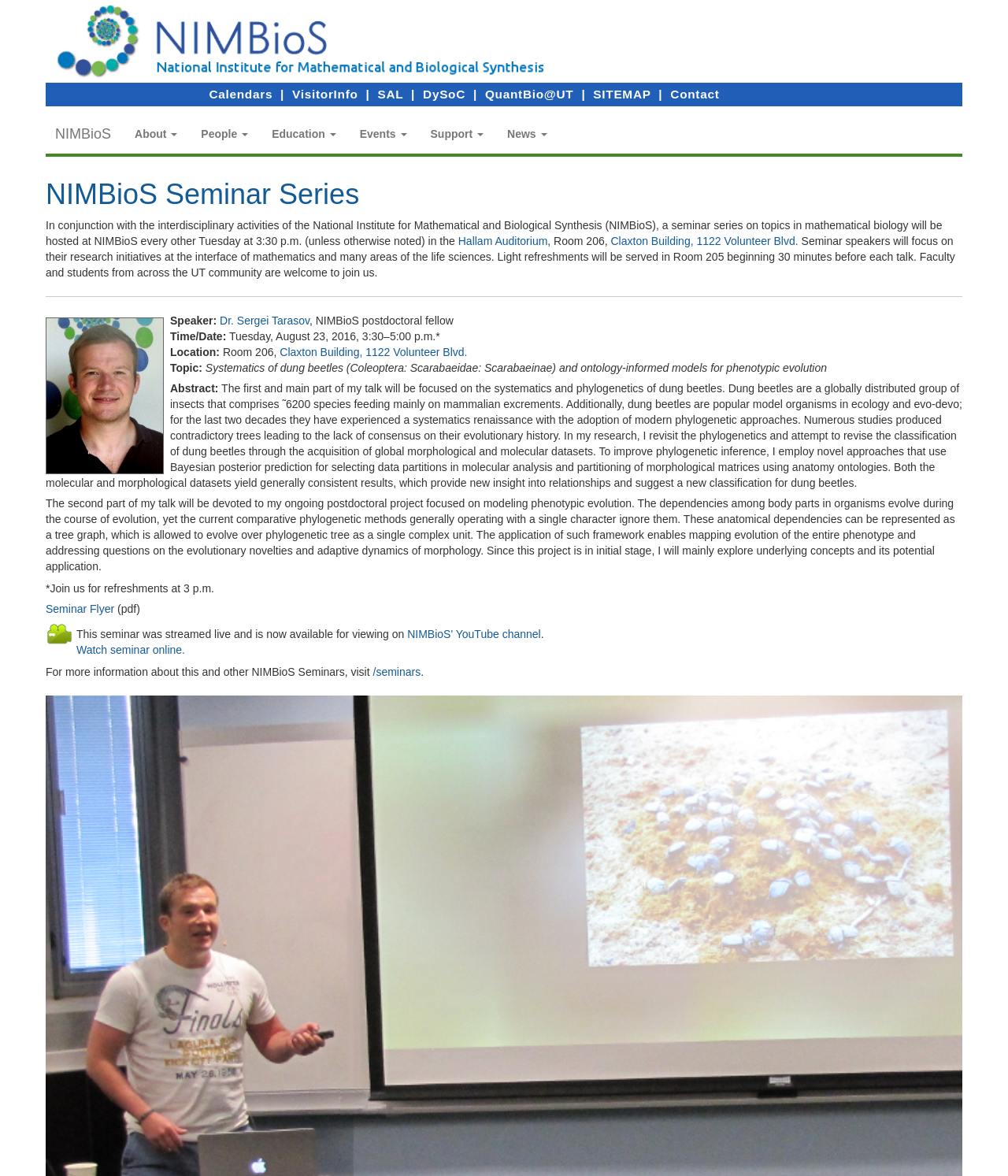What time does the seminar start?
Answer with a single word or phrase by referring to the visual content.

3:30 p.m.